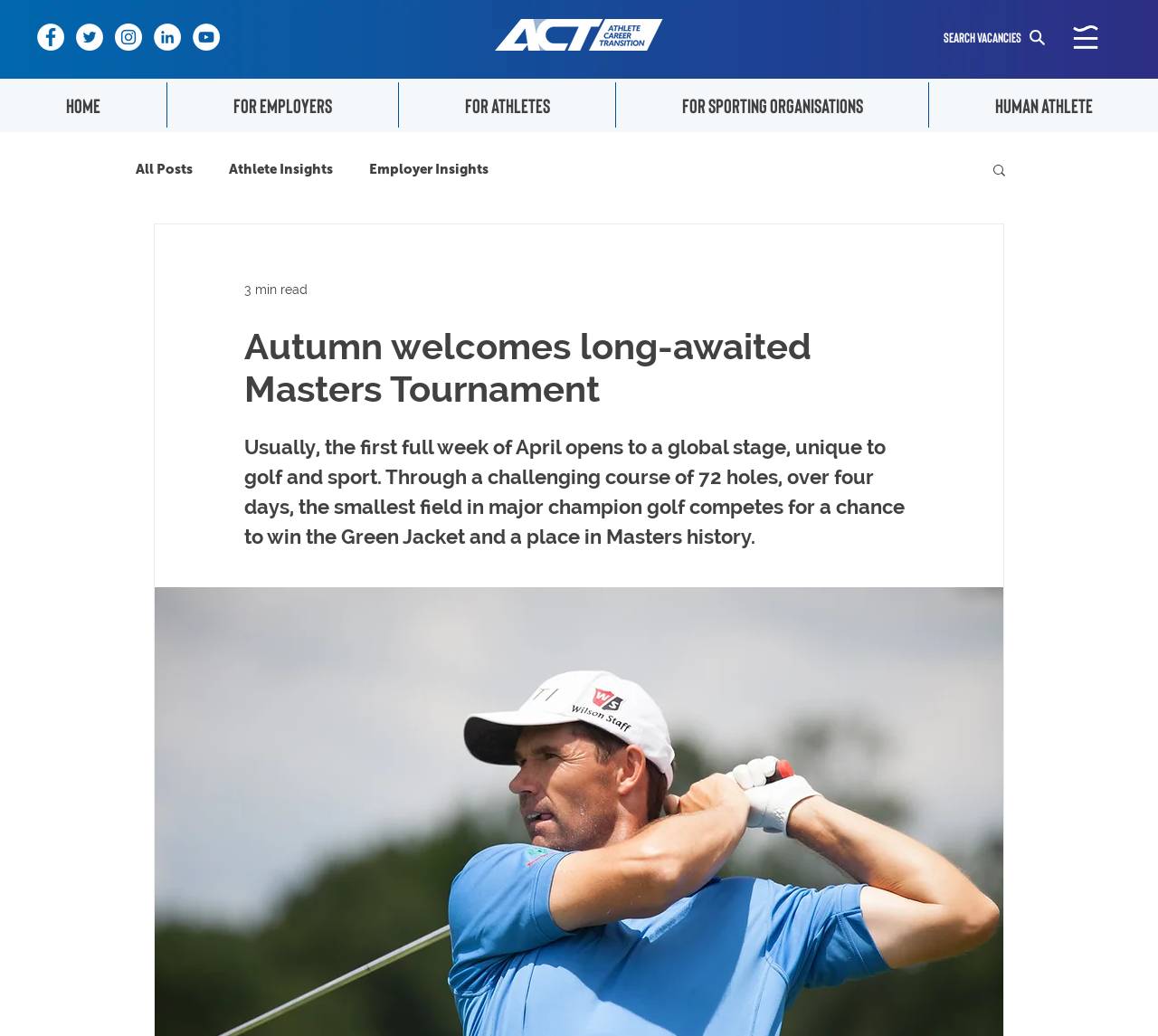Please find and generate the text of the main heading on the webpage.

Autumn welcomes long-awaited Masters Tournament